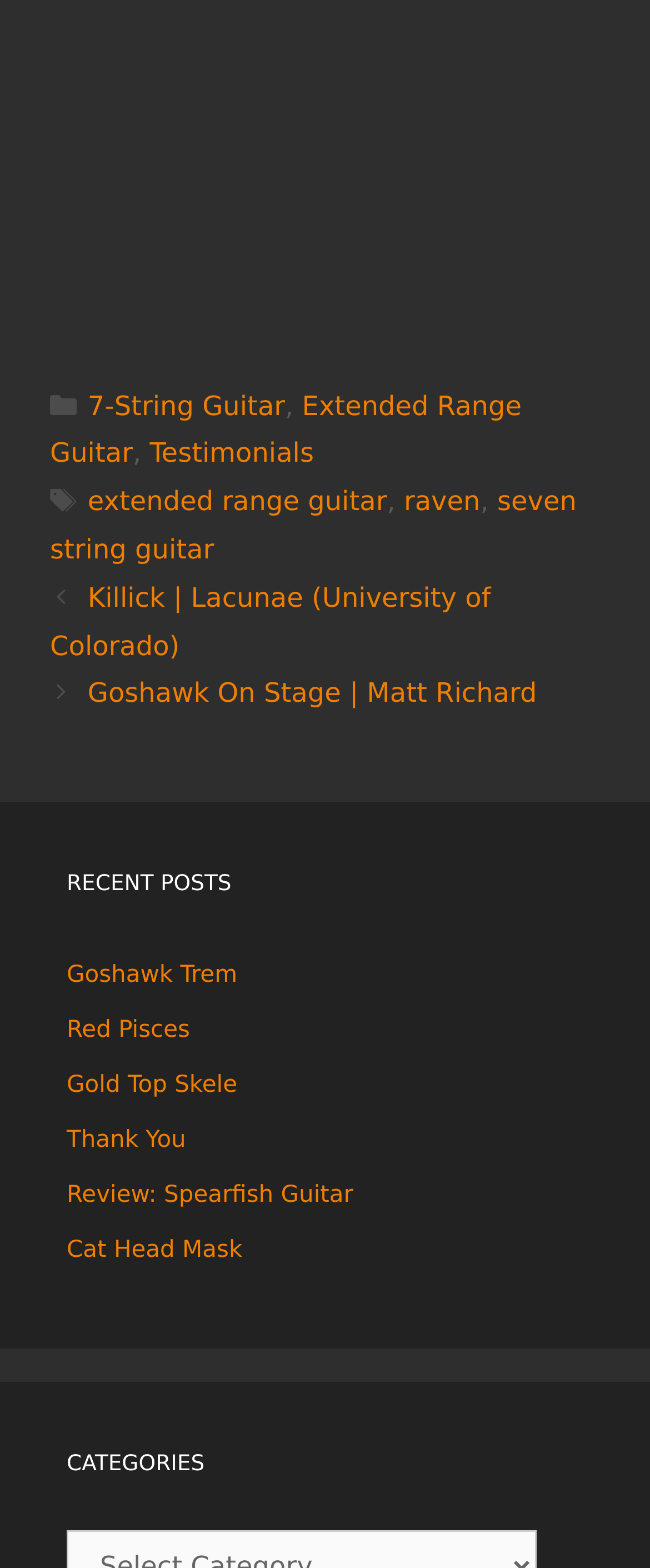Identify the bounding box coordinates for the UI element described as follows: Gold Top Skele. Use the format (top-left x, top-left y, bottom-right x, bottom-right y) and ensure all values are floating point numbers between 0 and 1.

[0.103, 0.683, 0.365, 0.7]